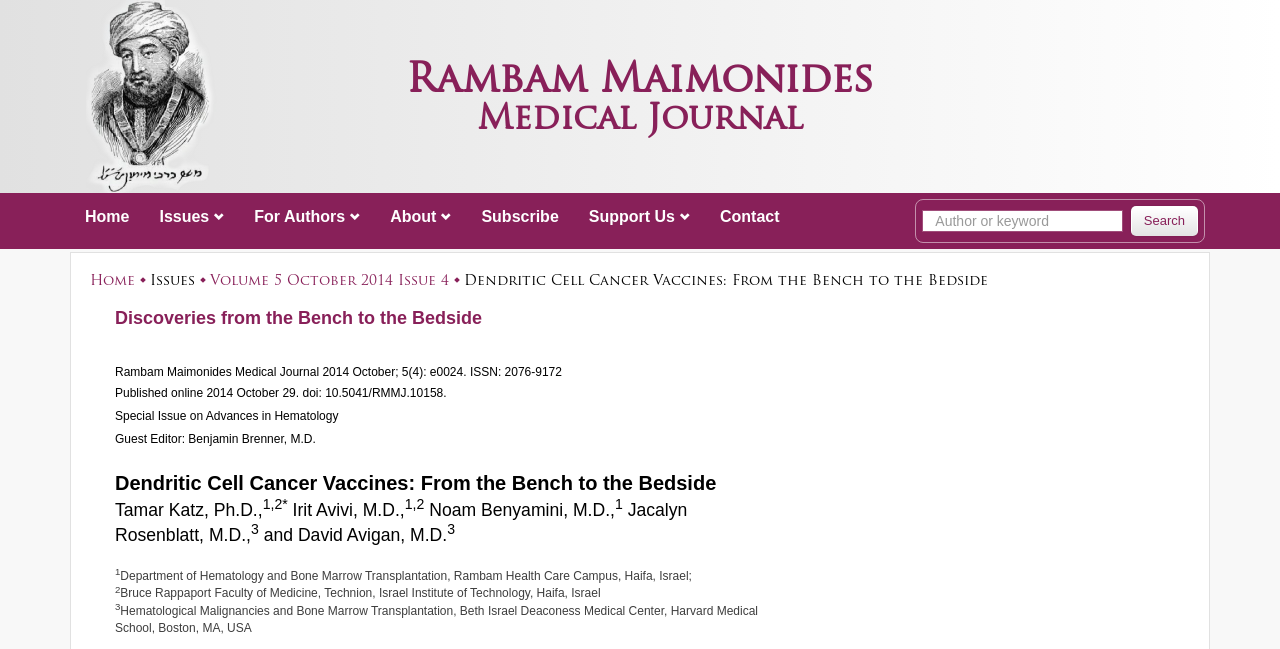Who are the authors of the article?
Craft a detailed and extensive response to the question.

The question asks for the authors of the article. By looking at the webpage, we can see that the authors are listed as 'Irit Avivi, M.D., Noam Benyamini, M.D., Jacalyn Rosenblatt, M.D., and David Avigan, M.D.'.